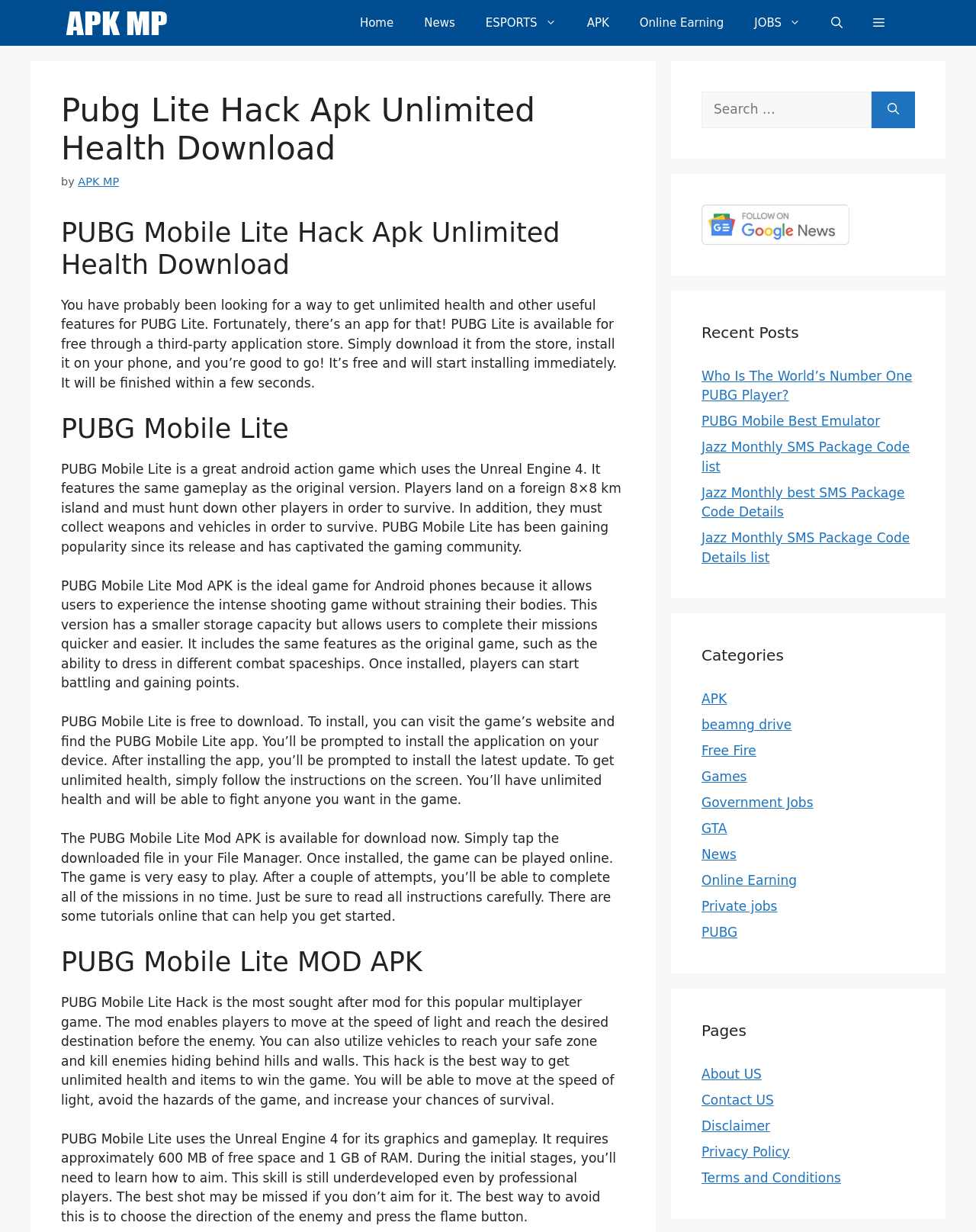Identify the bounding box coordinates necessary to click and complete the given instruction: "Go to the About US page".

[0.719, 0.865, 0.78, 0.878]